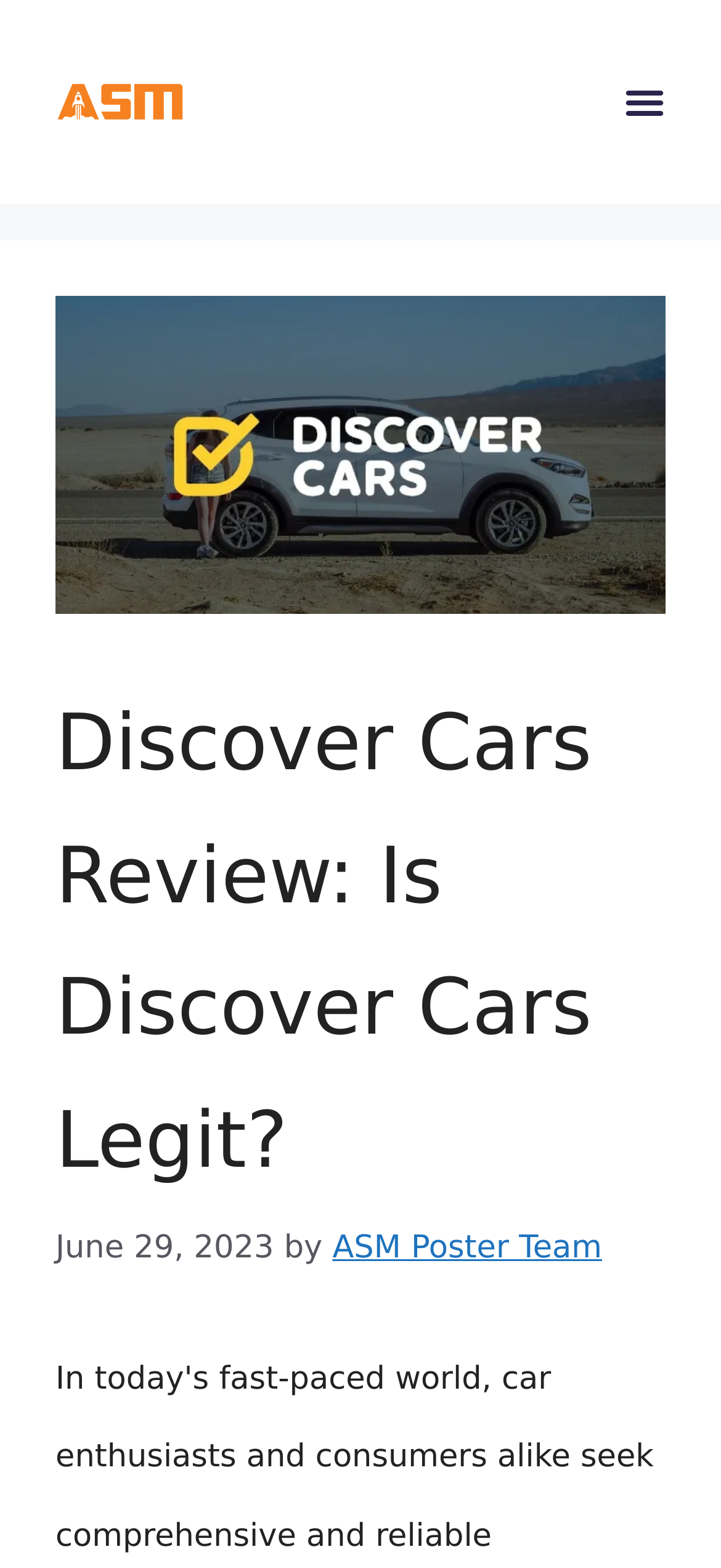Show the bounding box coordinates for the HTML element as described: "Menu".

[0.851, 0.045, 0.936, 0.084]